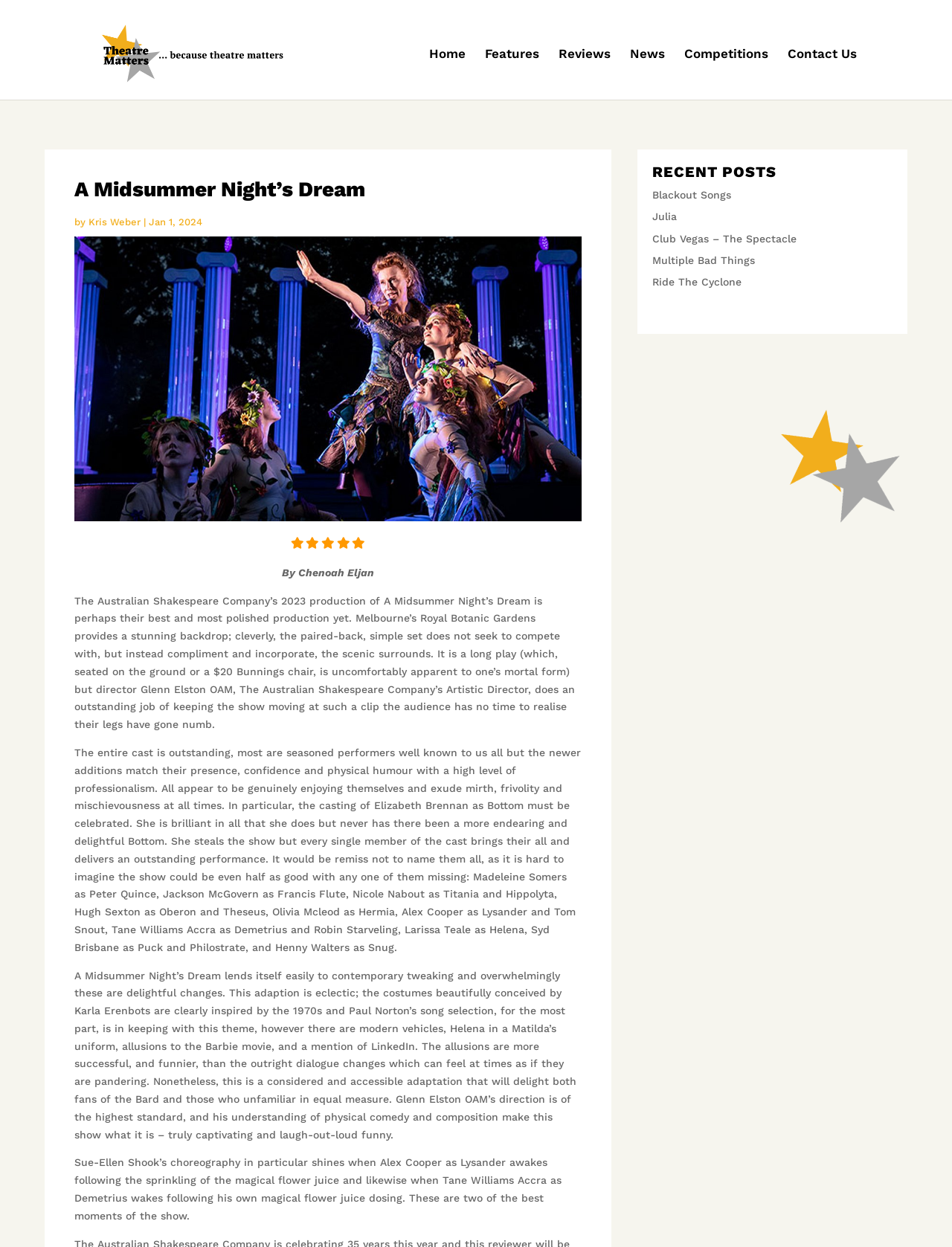Using the description "Julia", locate and provide the bounding box of the UI element.

[0.685, 0.169, 0.711, 0.178]